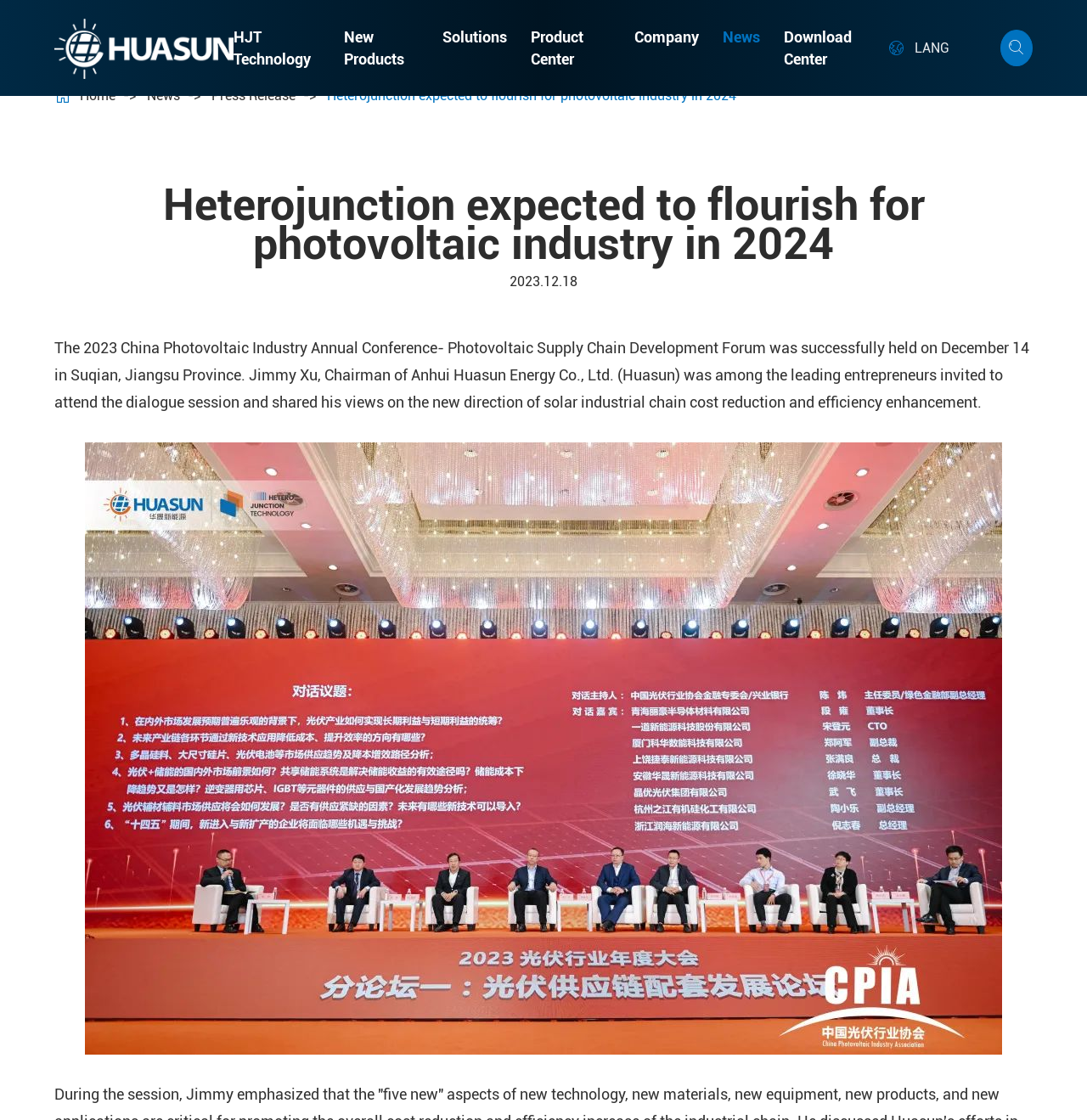Please pinpoint the bounding box coordinates for the region I should click to adhere to this instruction: "Click on the 'ABOUT' link".

None